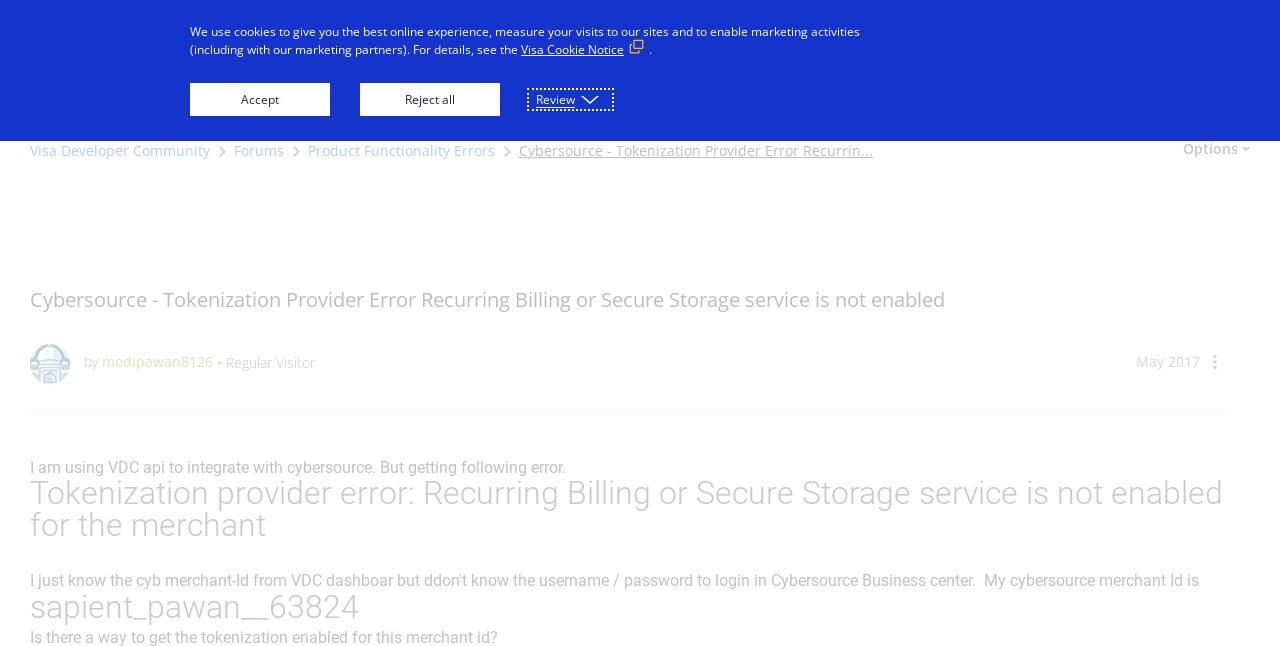Construct a comprehensive caption that outlines the webpage's structure and content.

The webpage is a forum discussion page on the Visa Developer Community website. At the top, there is a horizontal menubar with five menu items: "Community Home", "Forums", "Blogs", "Tutorials", and "Webinars". To the right of the menubar, there is a search button. Below the menubar, there is a navigation section with links to "Products", "Resources", "Guides", "Community", and "About", as well as a "Contact" link and a "Sign In" link.

On the left side of the page, there is a breadcrumbs navigation section showing the path to the current page: "Visa Developer Community" > "Forums" > "Product Functionality Errors" > "Cybersource - Tokenization Provider Error Recurring Billing or Secure Storage service is not enabled".

The main content of the page is a forum post with a heading "Cybersource - Tokenization Provider Error Recurring Billing or Secure Storage service is not enabled". The post is made by a user named "modipawan8126" and has a profile picture. The post content is a question about integrating with Cybersource API and getting an error. There are two paragraphs of text describing the error.

Below the post, there is a section showing the post options, including a button to show the post option menu. To the right of the post, there is a section showing the post date and time.

At the bottom of the page, there is a modal dialog box with a cookie notice, which includes a description of the cookies used on the site, a link to the Visa Cookie Notice, and three buttons: "Accept", "Reject all", and "Review".